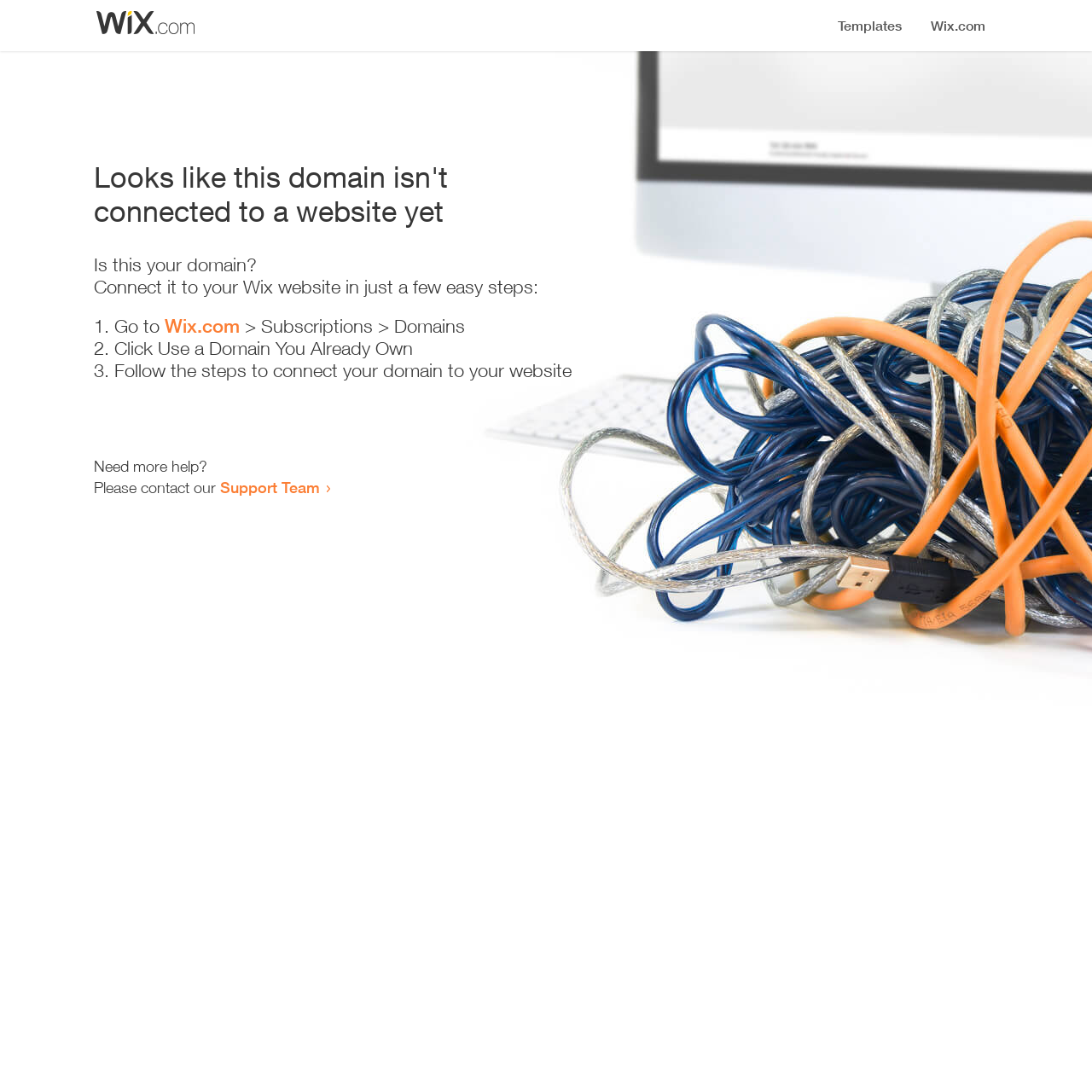Respond to the following question with a brief word or phrase:
How many steps are required to connect the domain to a website?

3